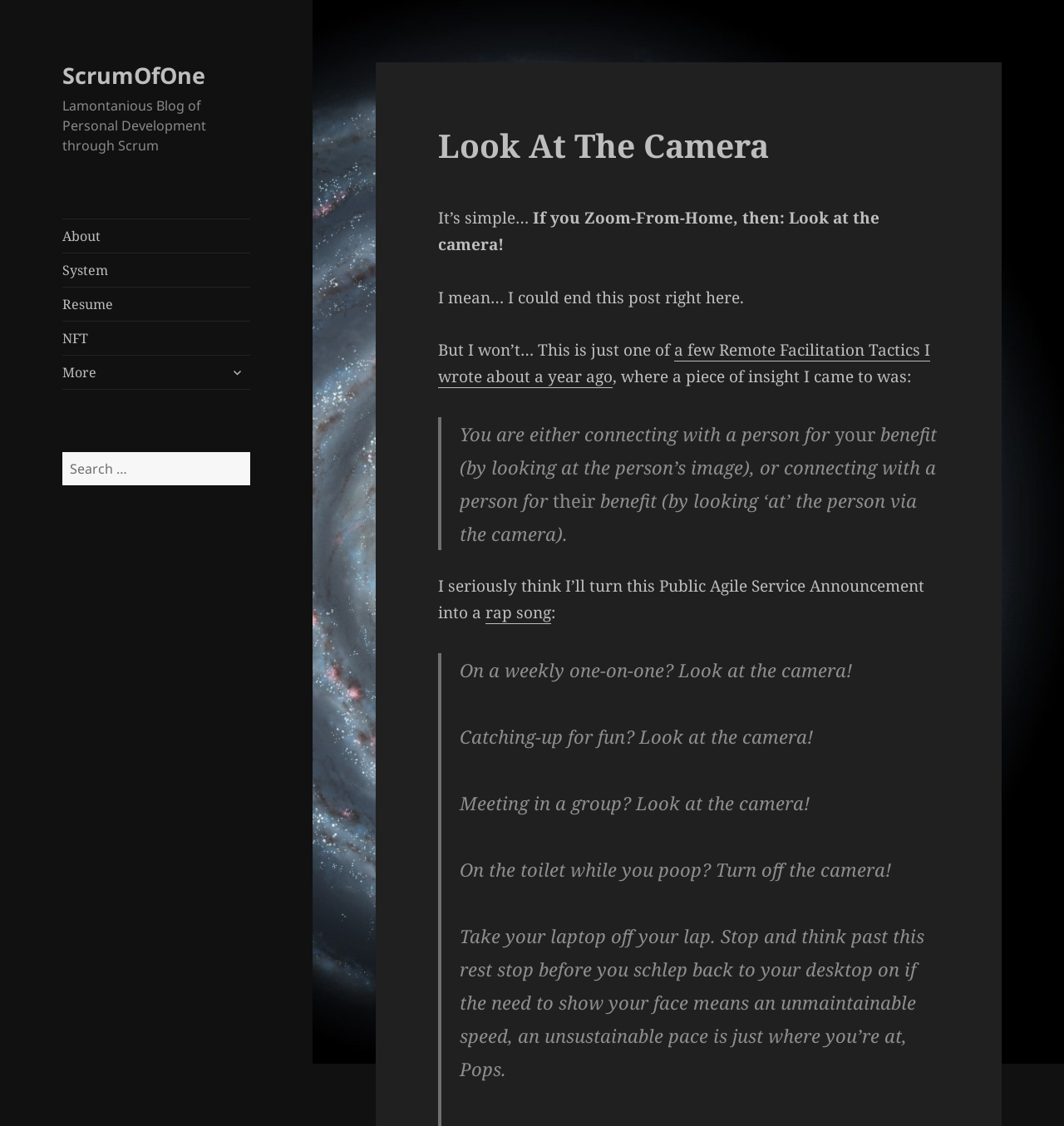Could you determine the bounding box coordinates of the clickable element to complete the instruction: "Click the 'Resume' link"? Provide the coordinates as four float numbers between 0 and 1, i.e., [left, top, right, bottom].

[0.059, 0.255, 0.235, 0.285]